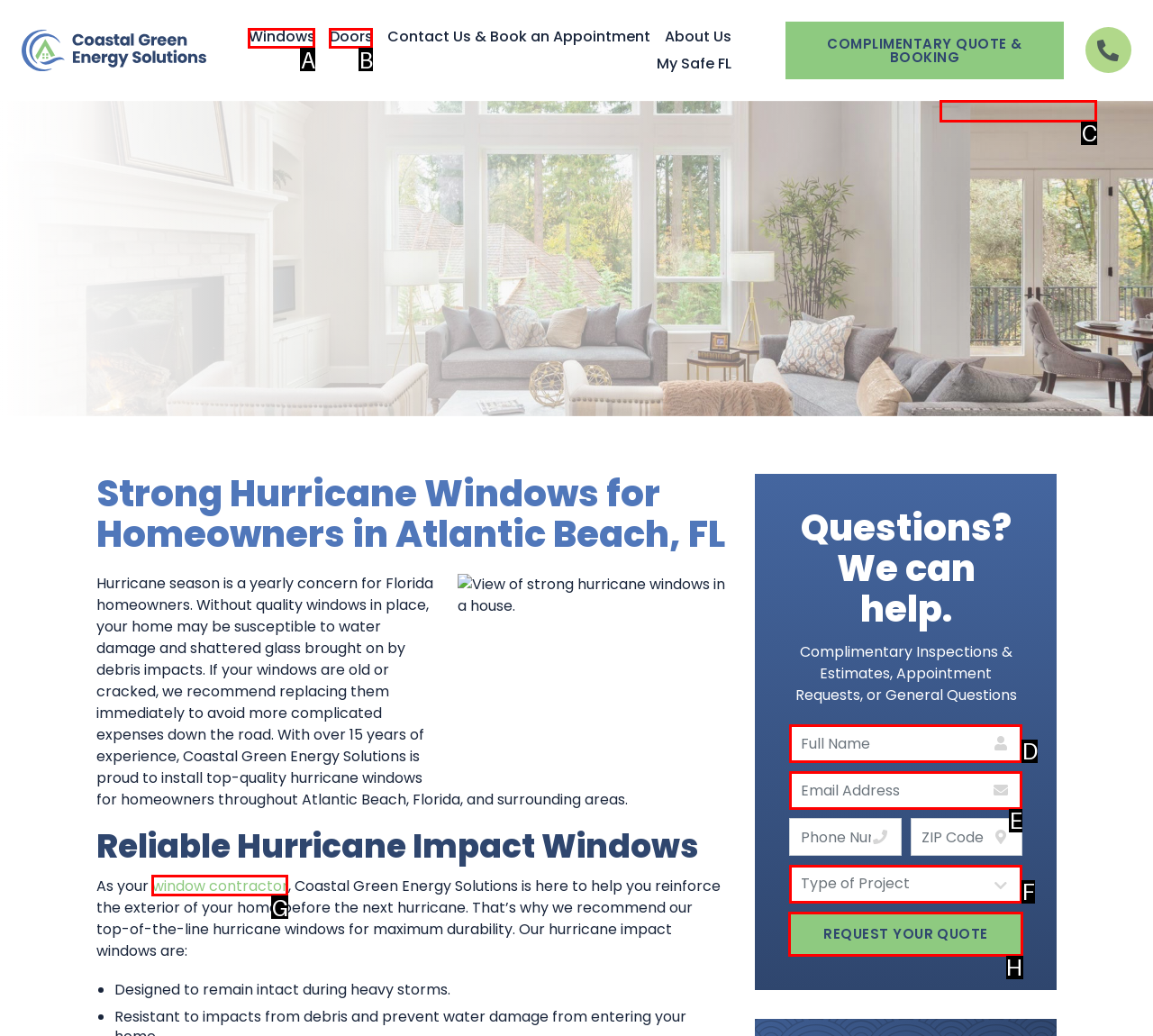Tell me the letter of the correct UI element to click for this instruction: Request a quote. Answer with the letter only.

H